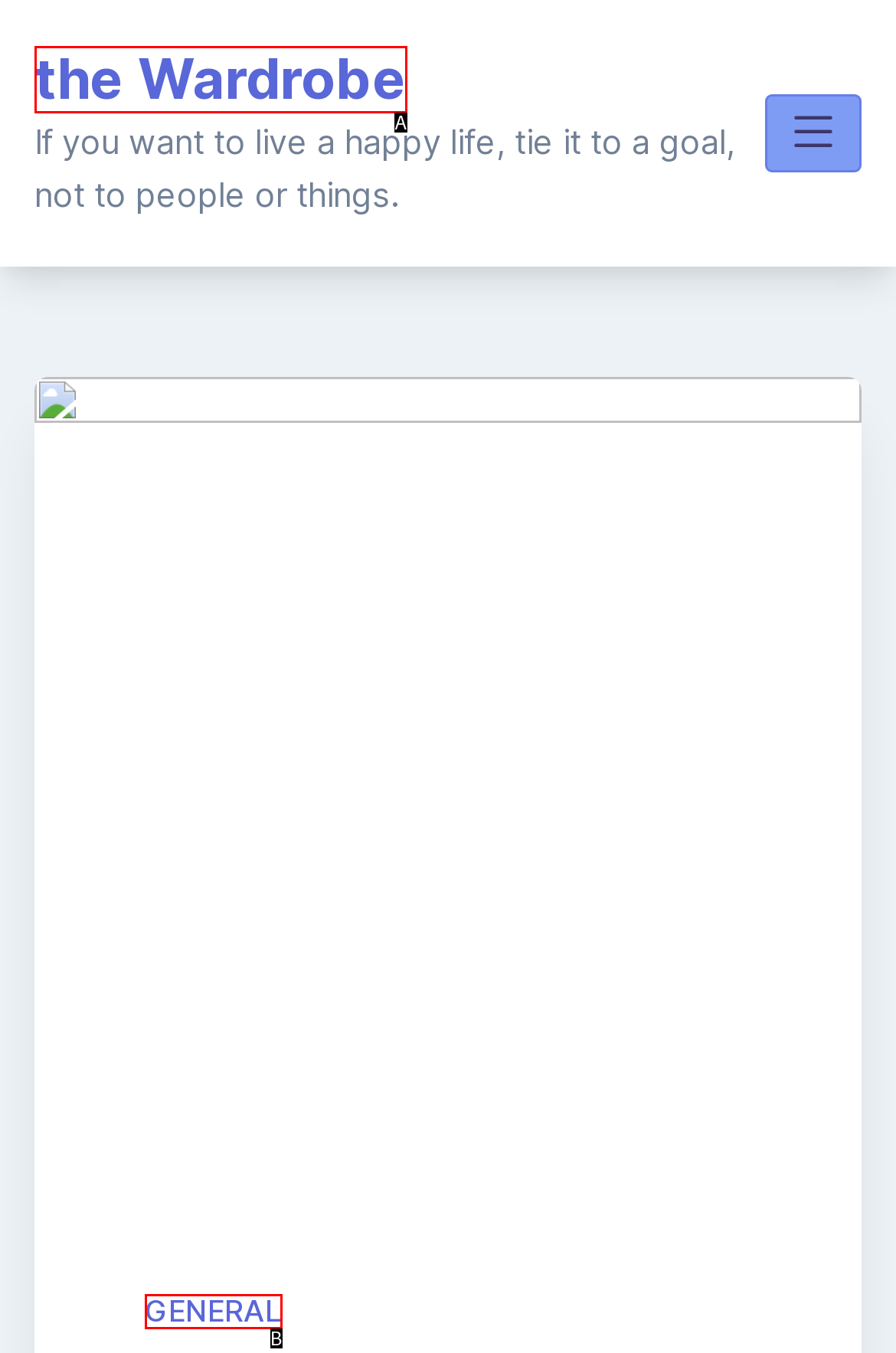Find the option that matches this description: parent_node: Back aria-label="Toggle mobile menu"
Provide the corresponding letter directly.

None